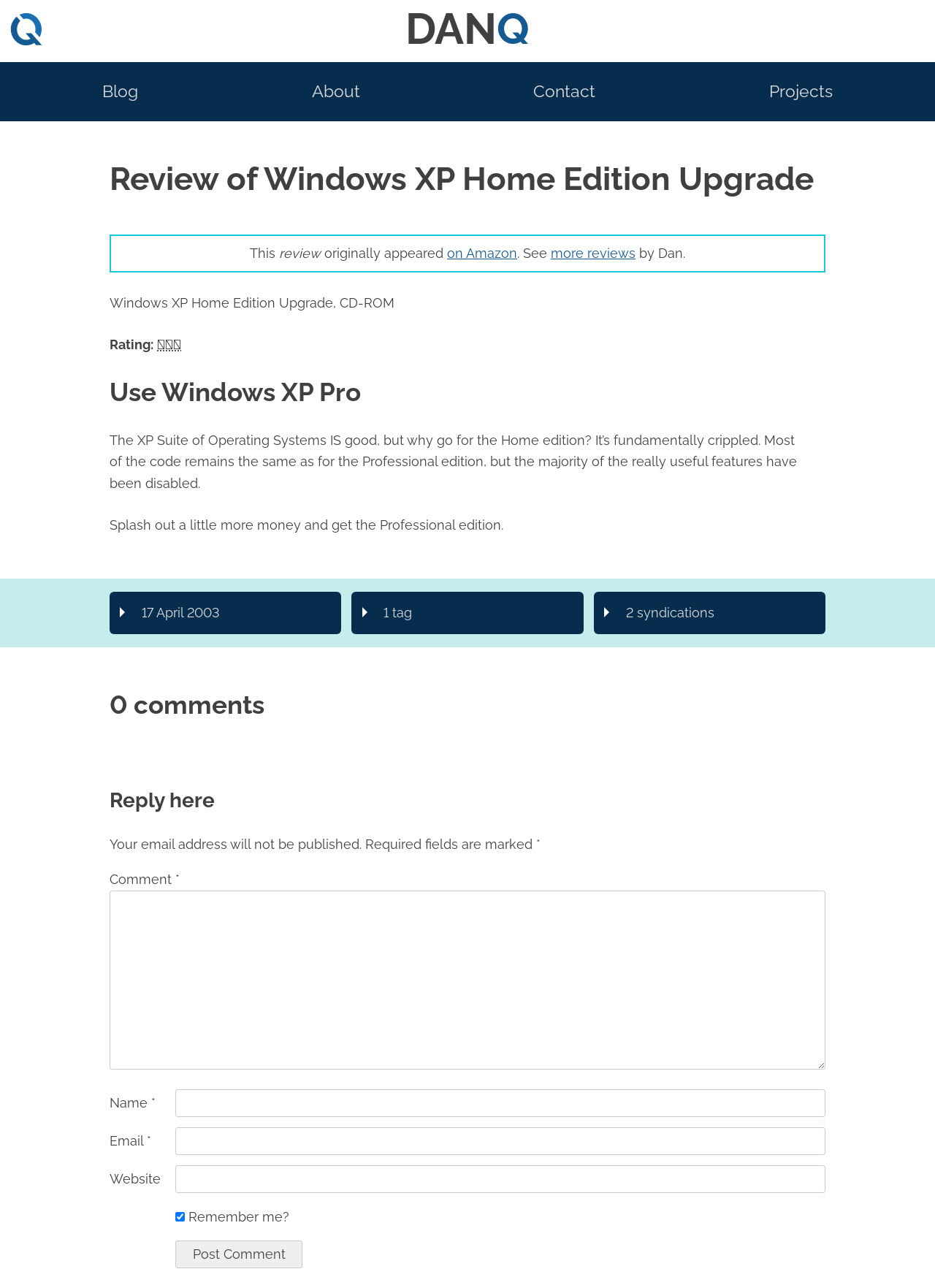Create an elaborate caption for the webpage.

This webpage is a review of Windows XP Home Edition Upgrade. At the top, there is a navigation bar with links to "Blog", "About", "Contact", and "Projects". Below the navigation bar, there is an article with a heading "Review of Windows XP Home Edition Upgrade". The article starts with a brief introduction, mentioning that the review originally appeared on Amazon. 

The main content of the review is divided into two sections. The first section has a heading "Use Windows XP Pro" and discusses the advantages of using Windows XP Professional edition over the Home edition. The text explains that the Home edition is "fundamentally crippled" and lacks many useful features available in the Professional edition. 

The second section has a rating of 3 out of 5 stars and provides more details about the Windows XP Home Edition Upgrade. 

At the bottom of the page, there is a footer section with details about the post, including the date "17 April 2003", one tag, and two syndications. 

Below the footer, there is a comment section where users can leave their comments. The section has a heading "0 comments" and a "Reply here" button. The comment form requires users to enter their name, email, and comment, and they can also optionally enter their website. There is a checkbox to "Remember me?" and a "Post Comment" button to submit the form.